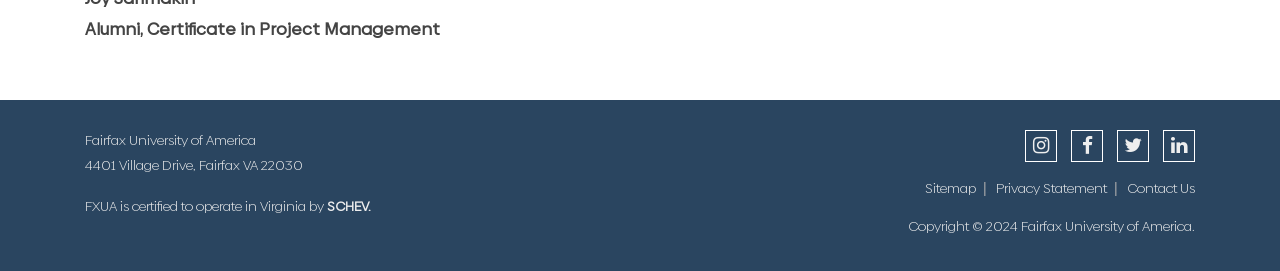What is the certification body for the university?
Provide a detailed answer to the question, using the image to inform your response.

I found the answer by looking at the link element with the text 'SCHEV' which is a child of the Root Element.